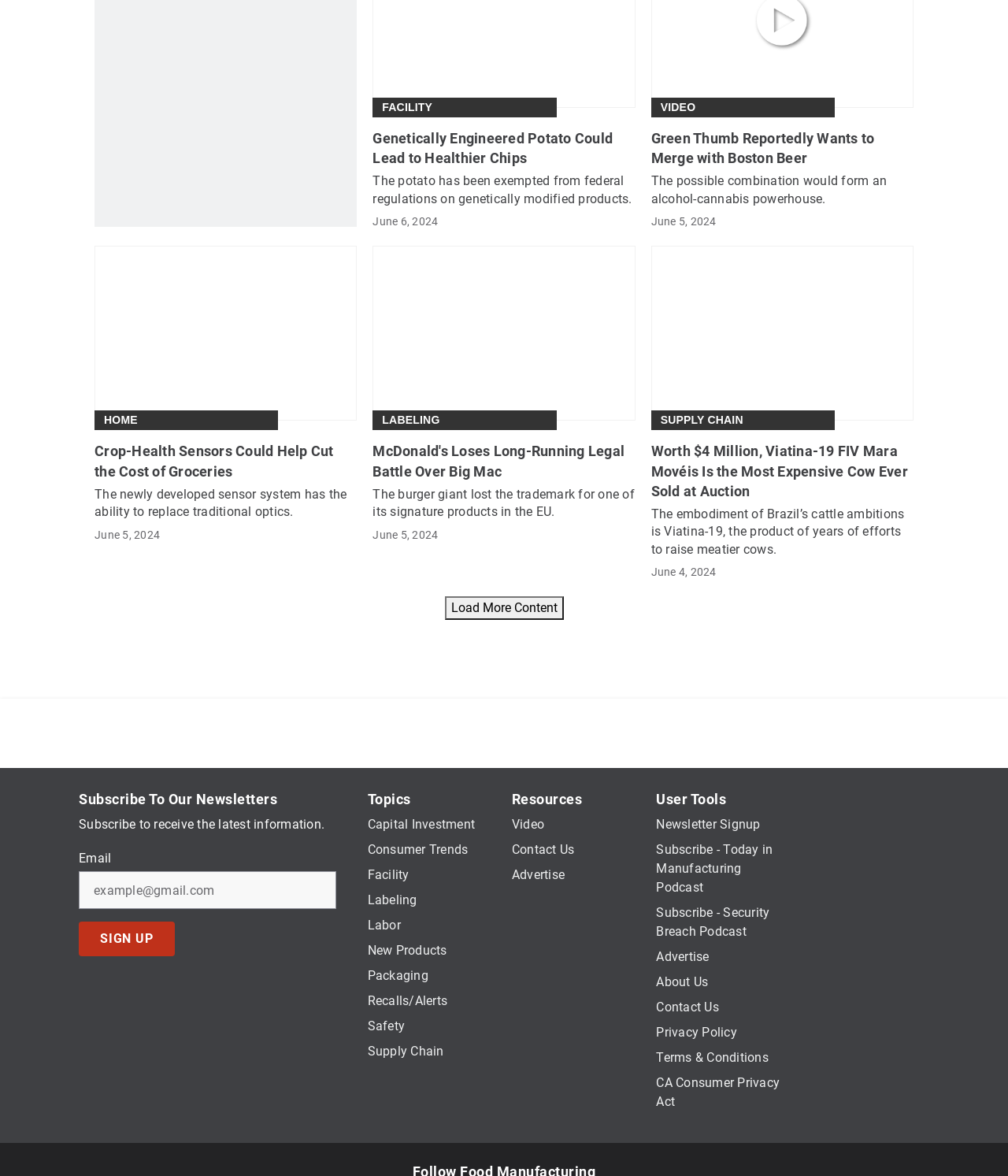Could you determine the bounding box coordinates of the clickable element to complete the instruction: "Visit the 'Facility' page"? Provide the coordinates as four float numbers between 0 and 1, i.e., [left, top, right, bottom].

[0.379, 0.084, 0.429, 0.099]